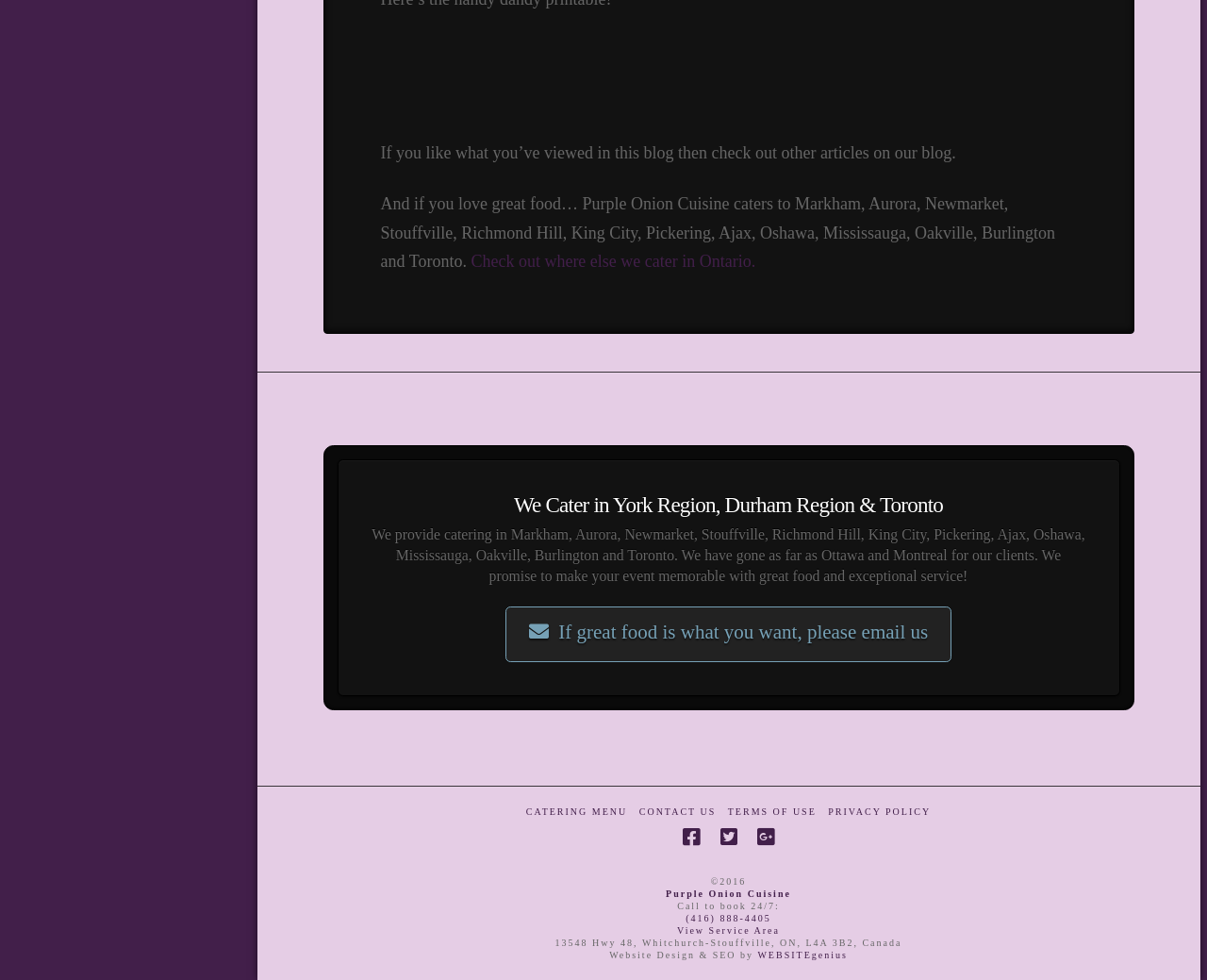Respond to the question below with a concise word or phrase:
How can I contact Purple Onion Cuisine?

Email or call